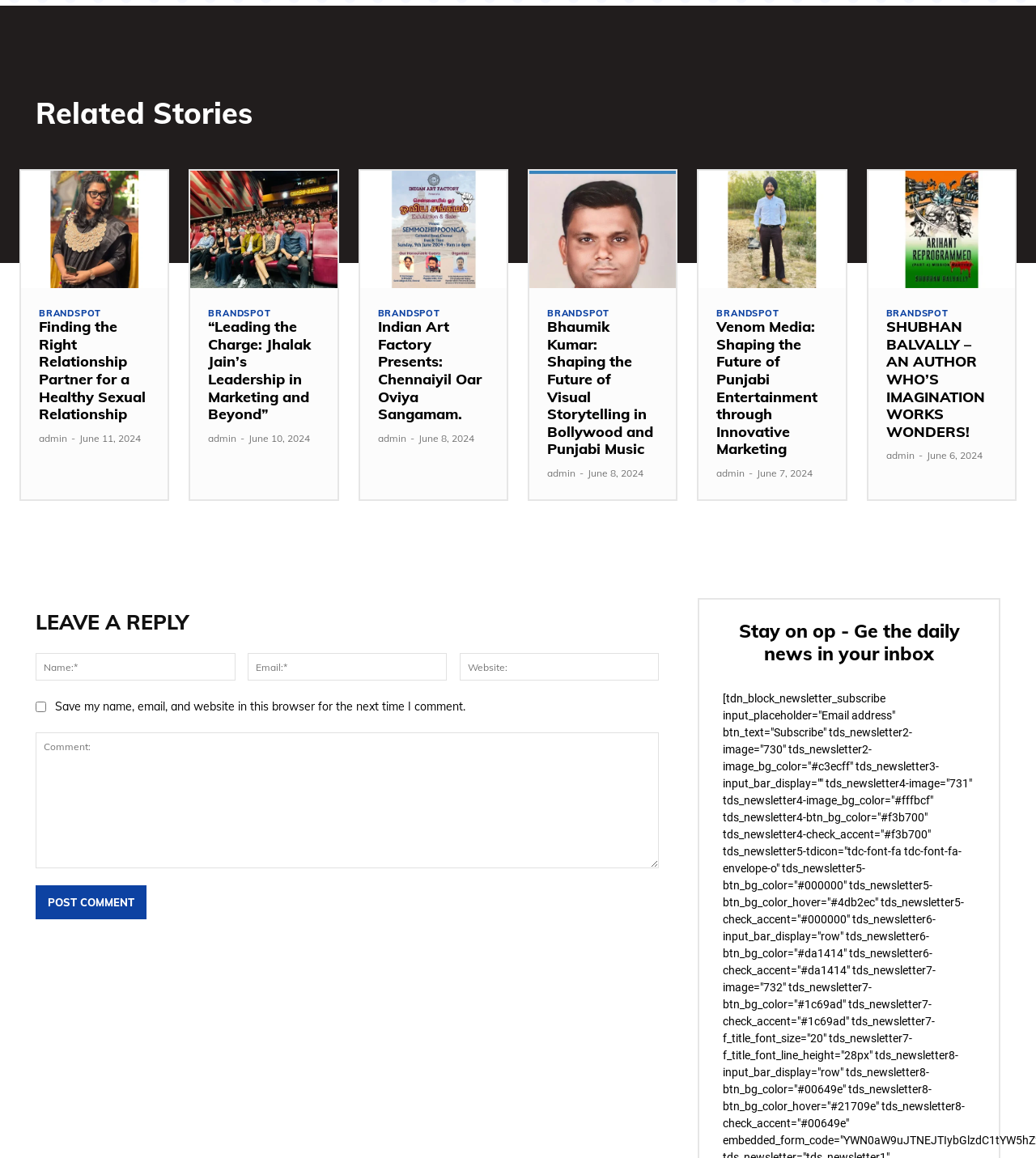Could you specify the bounding box coordinates for the clickable section to complete the following instruction: "Click on 'Finding the Right Relationship Partner for a Healthy Sexual Relationship'"?

[0.02, 0.148, 0.162, 0.249]